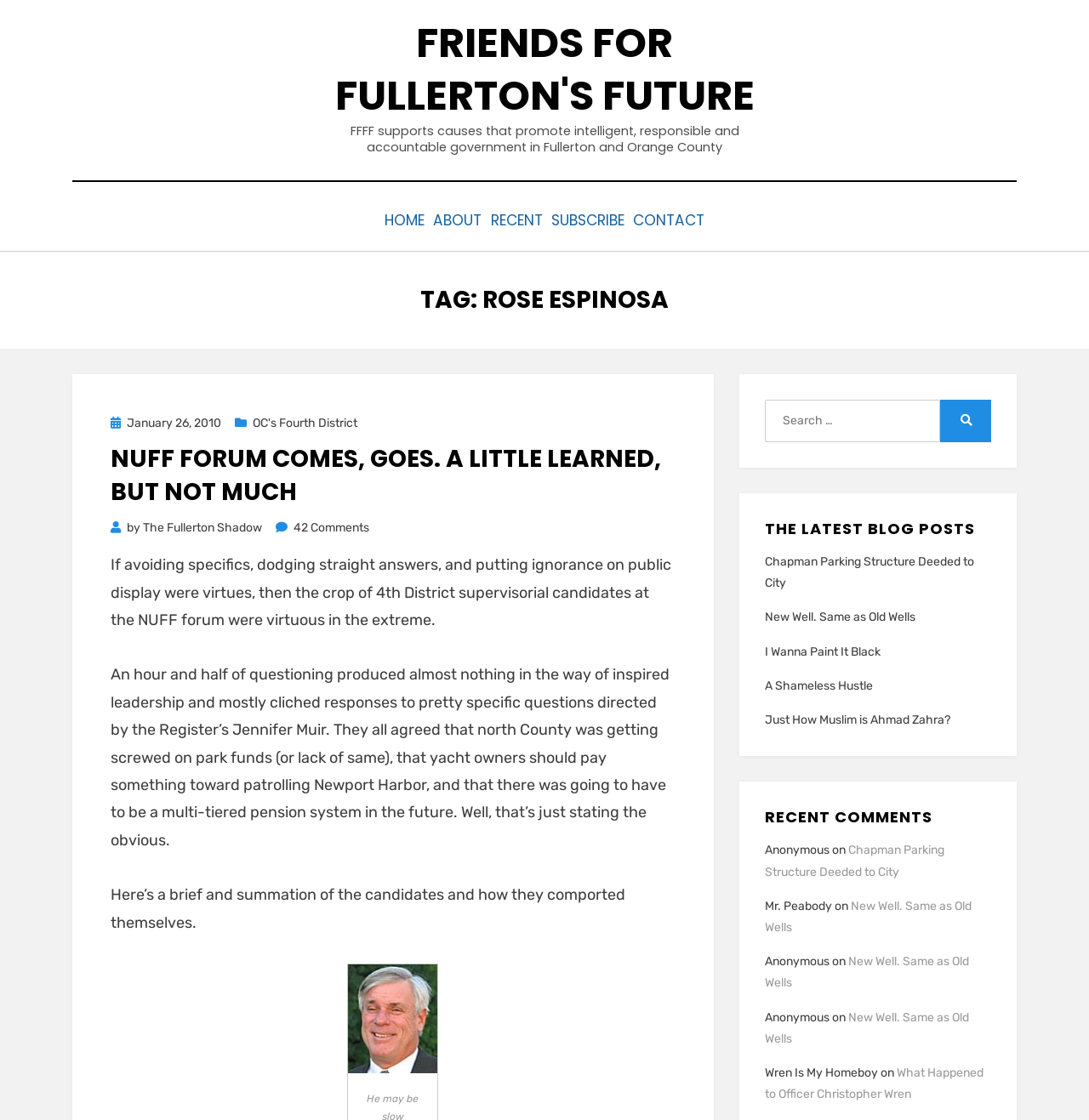Please provide a comprehensive response to the question below by analyzing the image: 
Who is the author of the blog post?

The author of the blog post can be found in the text 'by The Fullerton Shadow' which is a part of the webpage's content.